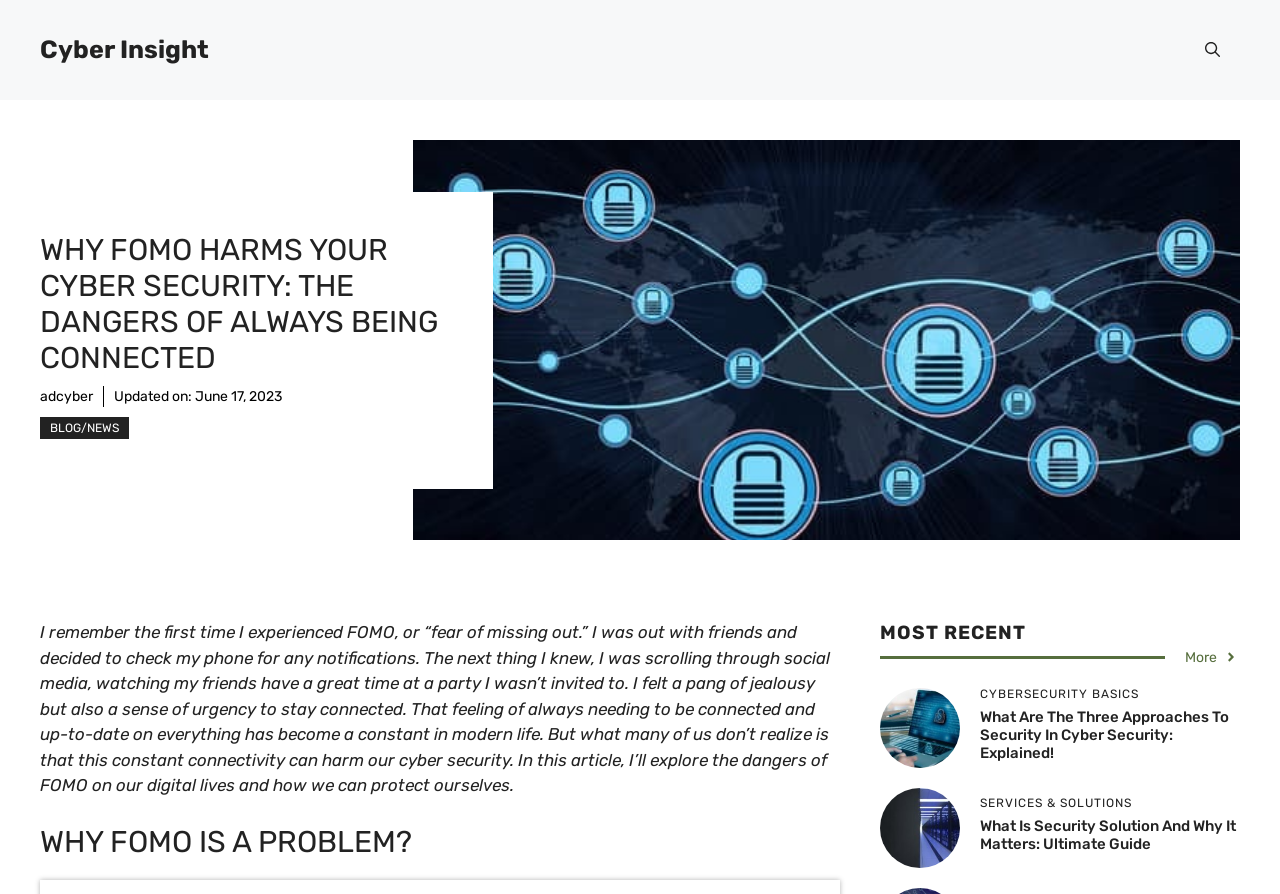What is the category of the latest article?
Using the information from the image, answer the question thoroughly.

I determined the category of the latest article by looking at the heading 'WHY FOMO HARMS YOUR CYBER SECURITY: THE DANGERS OF ALWAYS BEING CONNECTED' and the content of the article, which suggests that the category is related to cyber security.